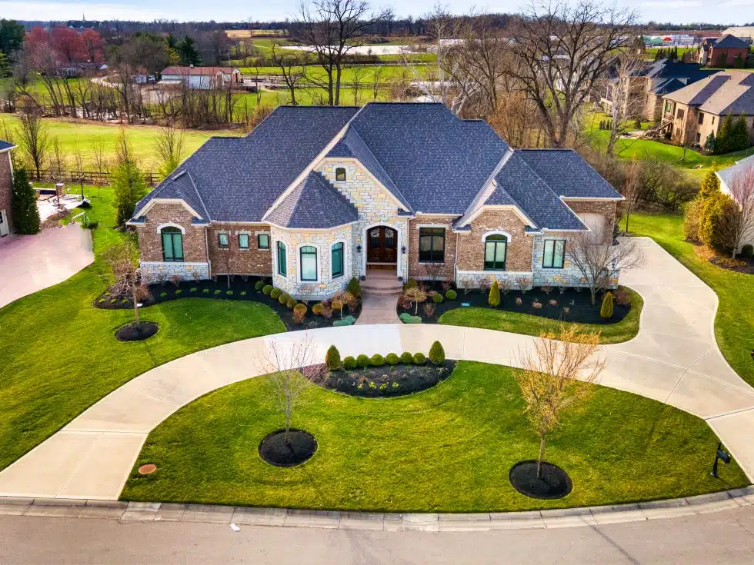What is the atmosphere of the property?
Refer to the image and provide a detailed answer to the question.

The caption highlights the serene environment of the property, which is characterized by its beautifully landscaped surroundings, well-manicured lawns, and picturesque neighborhood, creating a peaceful and calming atmosphere.